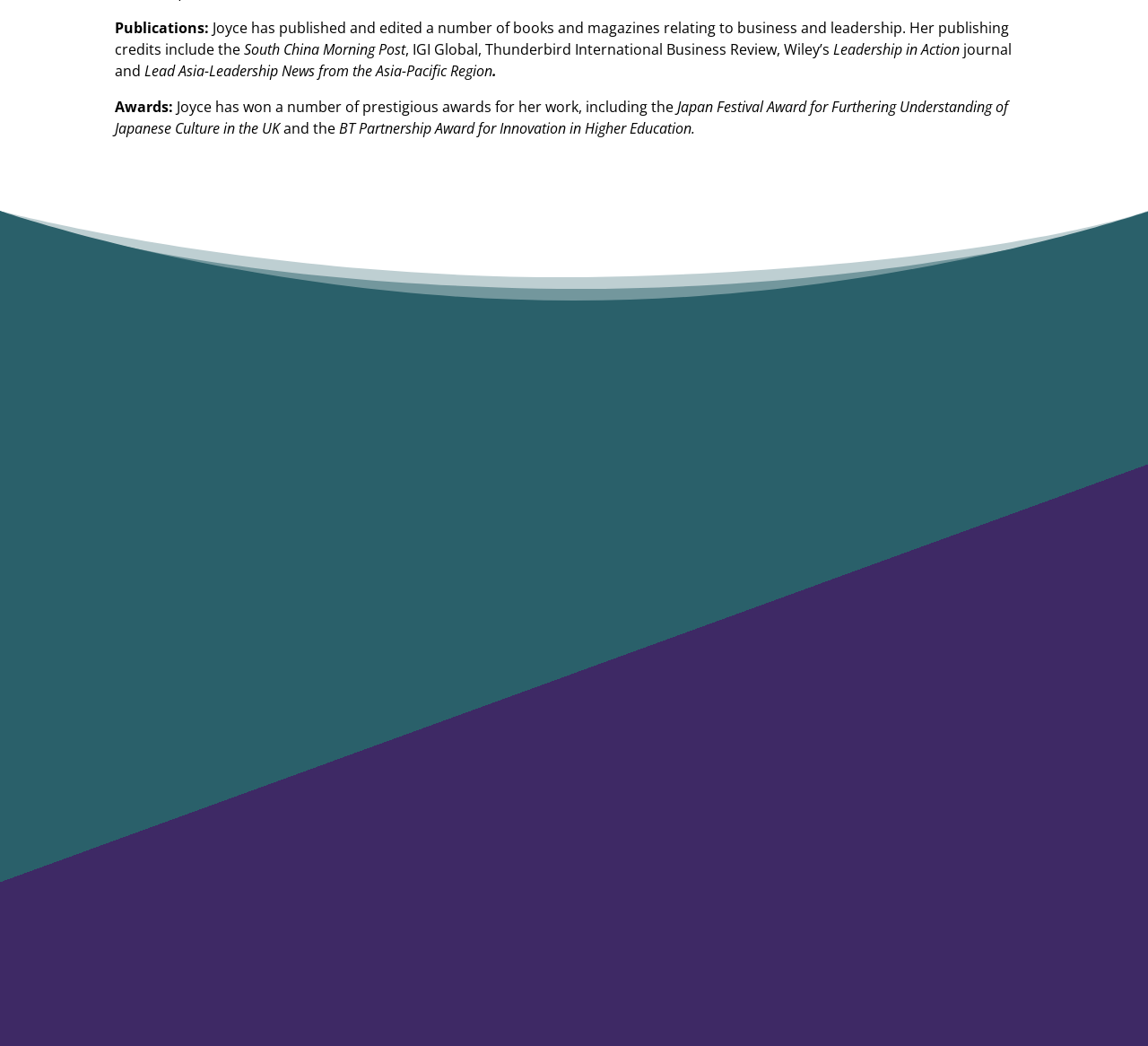Please identify the bounding box coordinates of the element's region that I should click in order to complete the following instruction: "fill in the first textbox". The bounding box coordinates consist of four float numbers between 0 and 1, i.e., [left, top, right, bottom].

[0.163, 0.527, 0.5, 0.58]